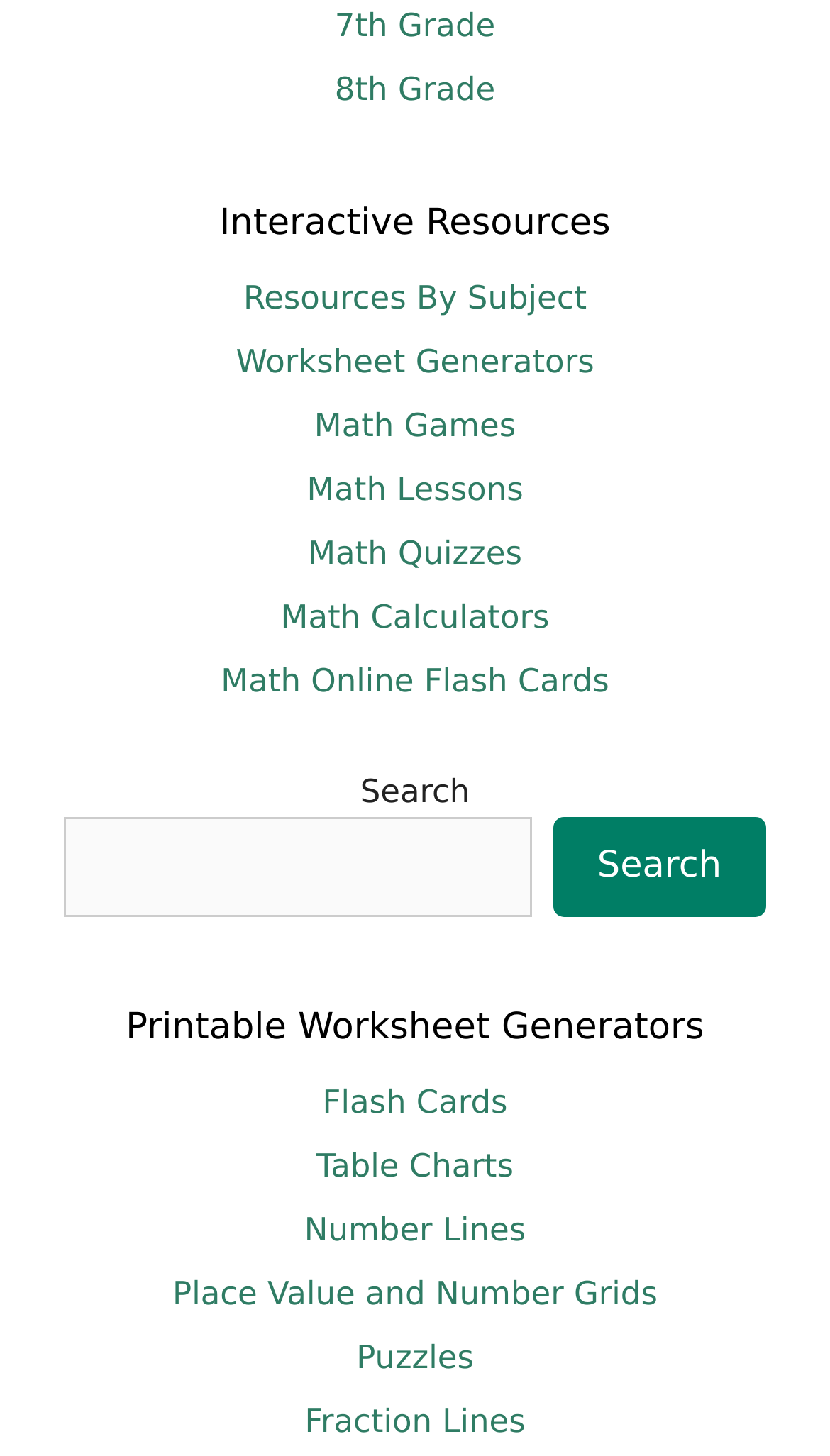Determine the bounding box of the UI element mentioned here: "Math Calculators". The coordinates must be in the format [left, top, right, bottom] with values ranging from 0 to 1.

[0.338, 0.41, 0.662, 0.436]